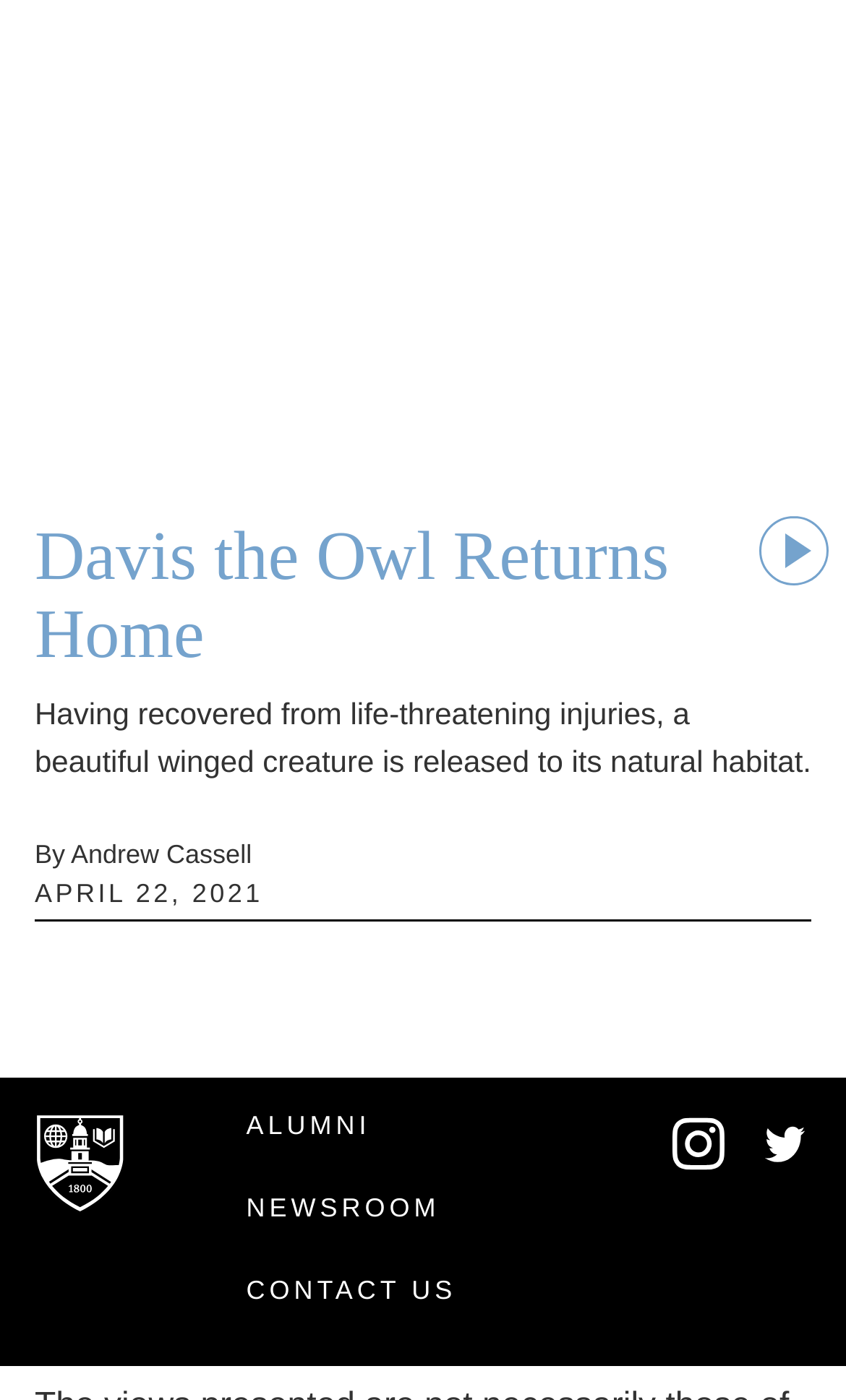Please specify the bounding box coordinates of the area that should be clicked to accomplish the following instruction: "Read the article about Davis the Owl". The coordinates should consist of four float numbers between 0 and 1, i.e., [left, top, right, bottom].

[0.041, 0.369, 0.959, 0.48]